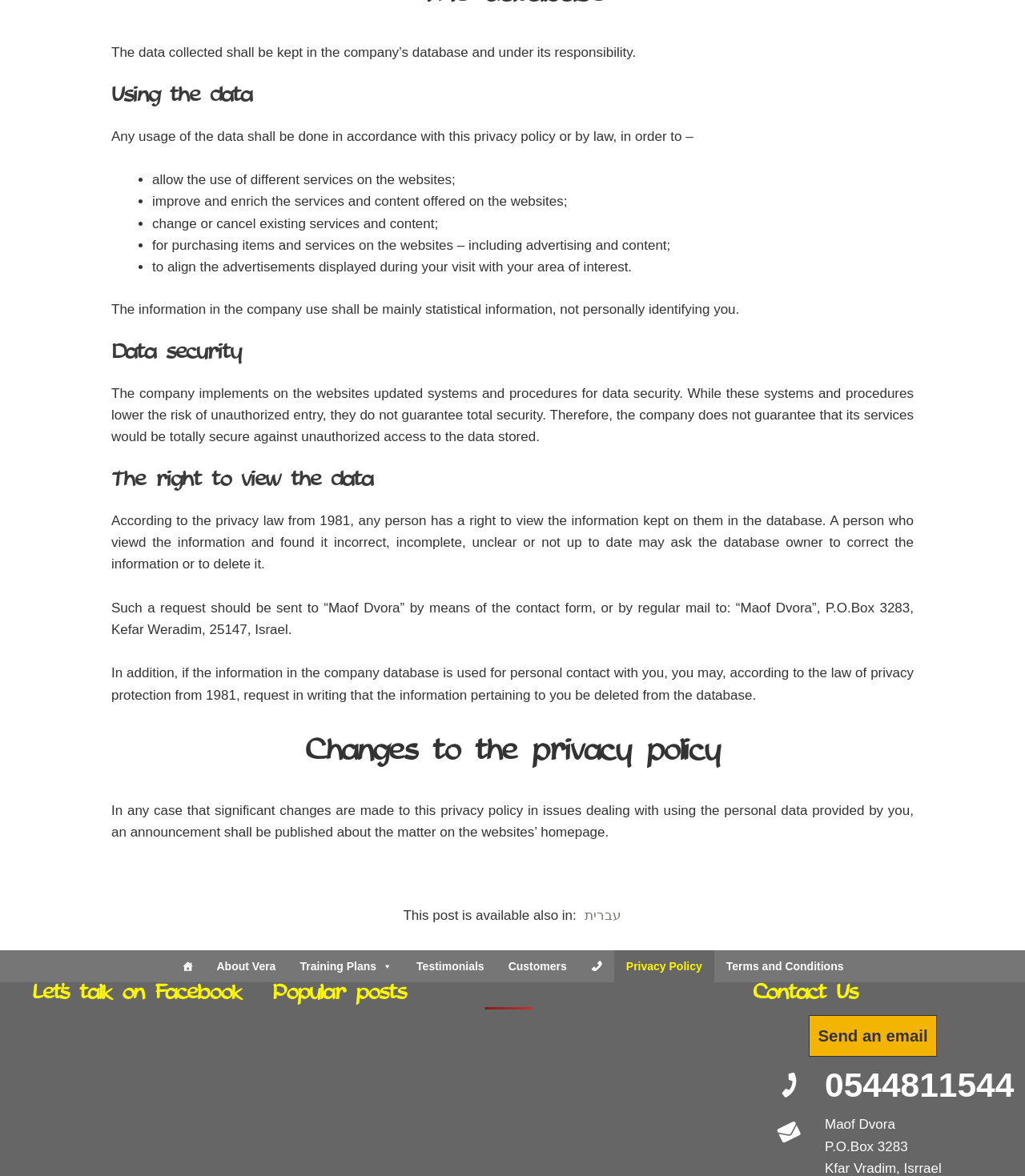Pinpoint the bounding box coordinates of the element you need to click to execute the following instruction: "Click on the 'עברית' link". The bounding box should be represented by four float numbers between 0 and 1, in the format [left, top, right, bottom].

[0.566, 0.735, 0.607, 0.784]